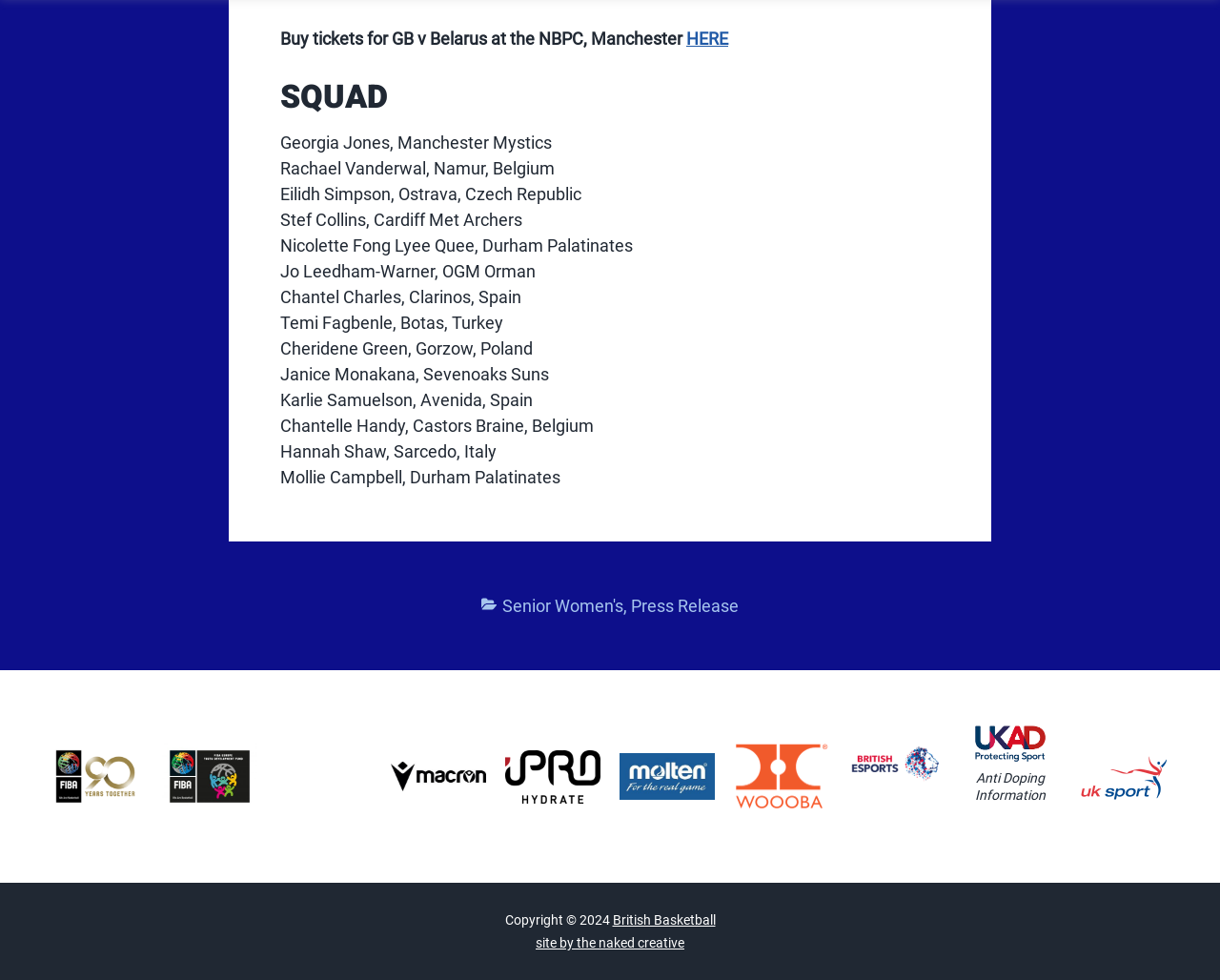What is the purpose of the link 'HERE' on the webpage? From the image, respond with a single word or brief phrase.

To buy tickets